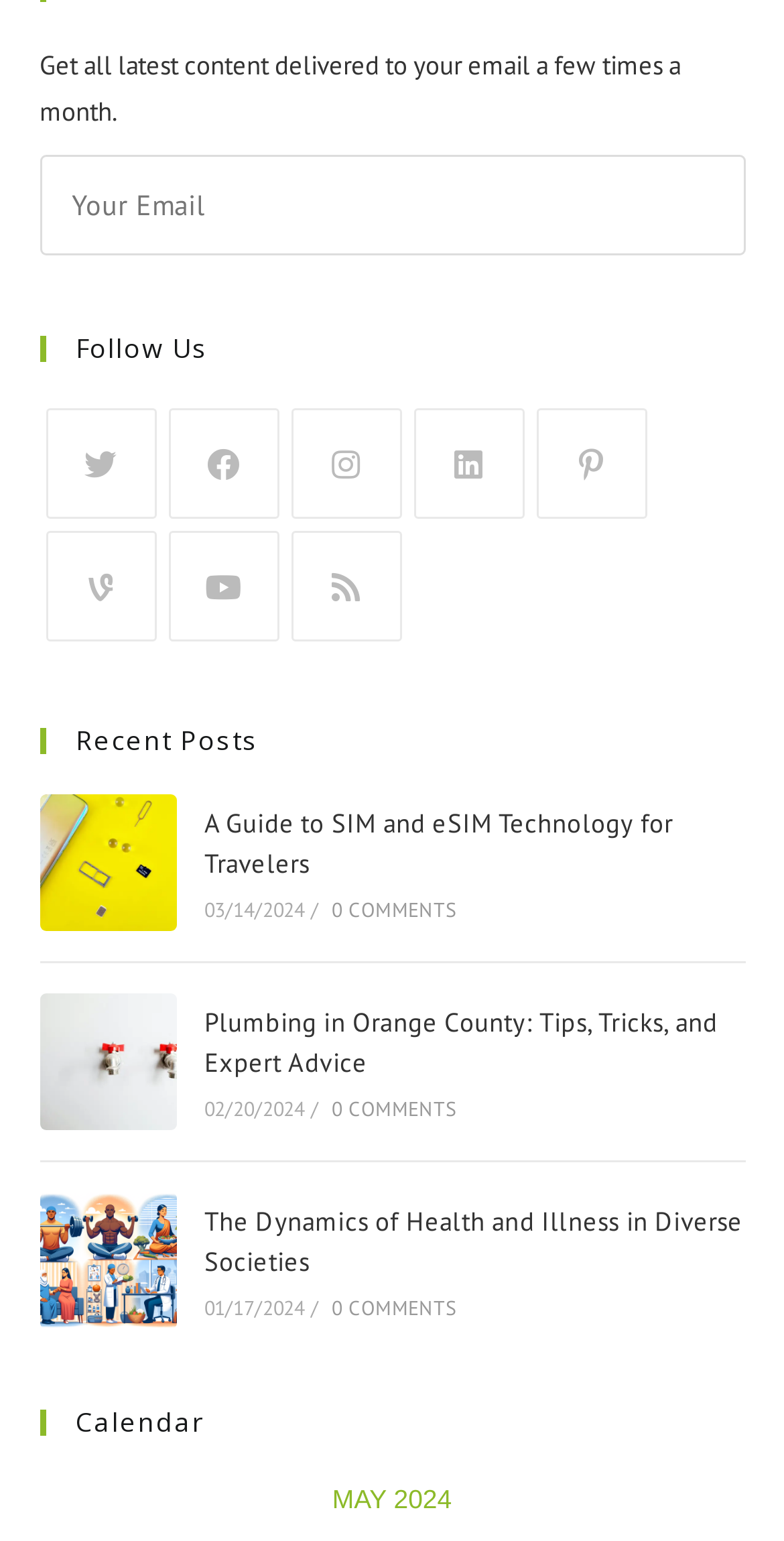Can you identify the bounding box coordinates of the clickable region needed to carry out this instruction: 'Read 'A Guide to SIM and eSIM Technology for Travelers''? The coordinates should be four float numbers within the range of 0 to 1, stated as [left, top, right, bottom].

[0.05, 0.516, 0.224, 0.605]